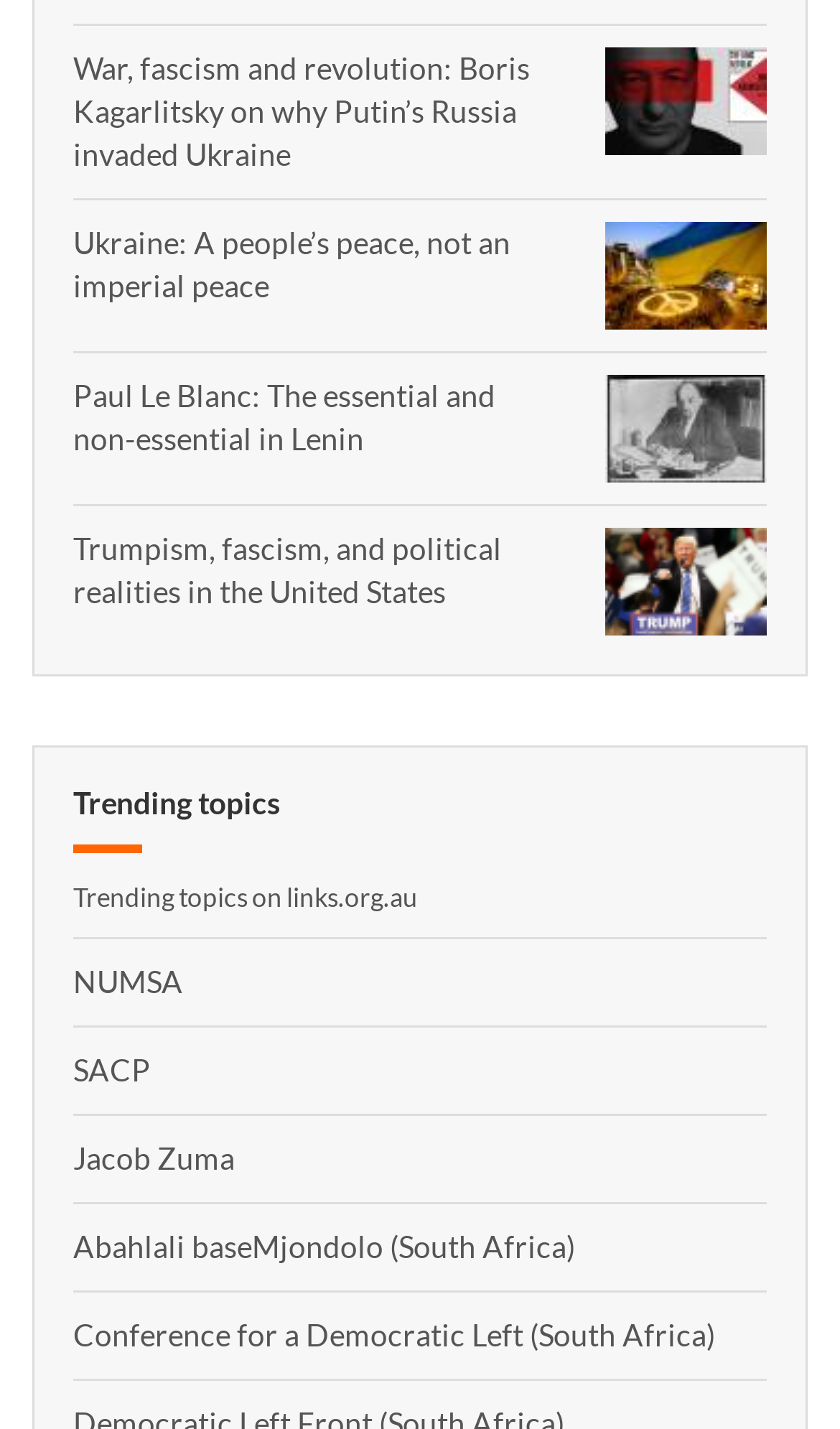Given the element description alt="Boris Kagarlitsky Long Retreat", specify the bounding box coordinates of the corresponding UI element in the format (top-left x, top-left y, bottom-right x, bottom-right y). All values must be between 0 and 1.

[0.695, 0.033, 0.913, 0.108]